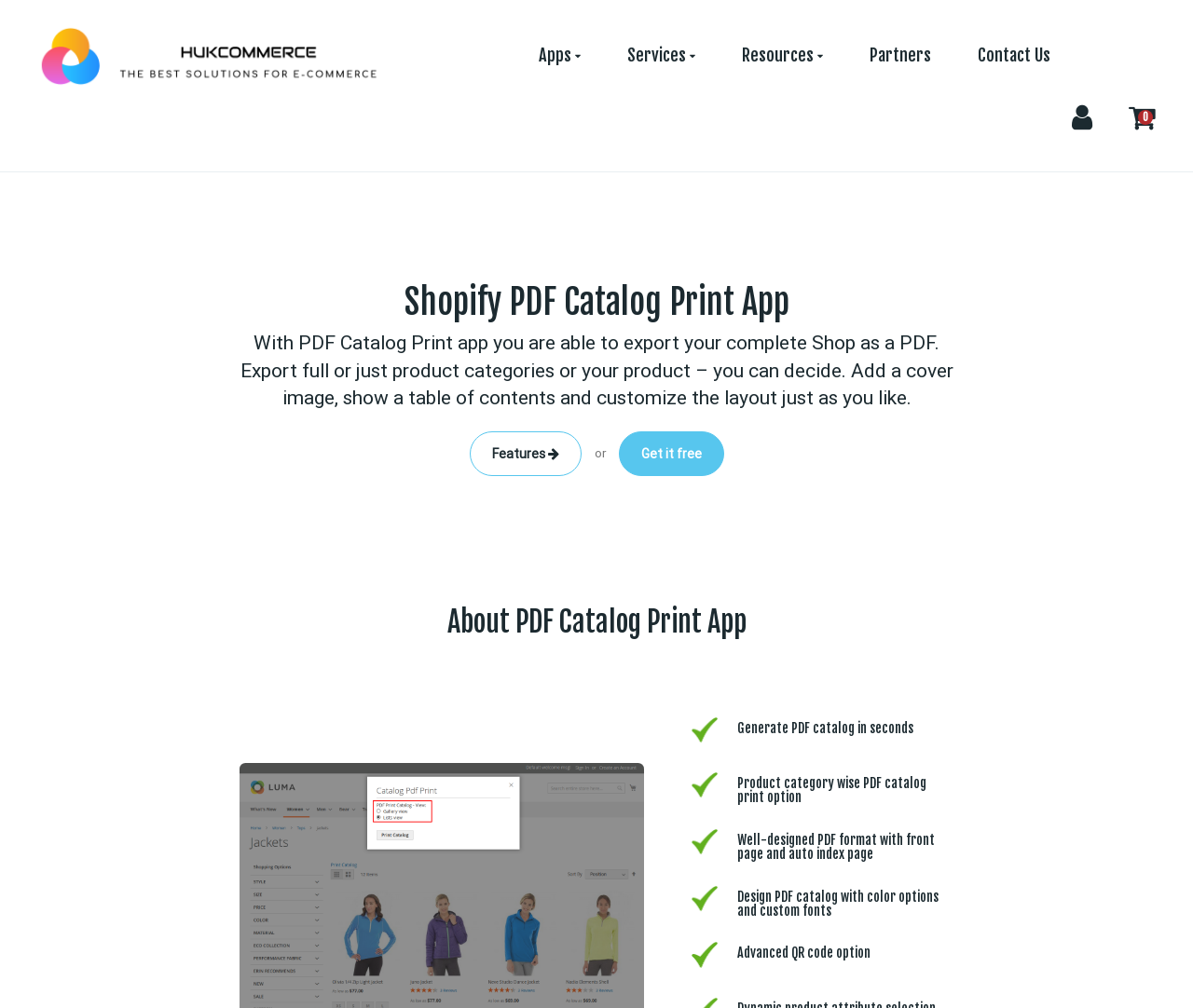Determine the webpage's heading and output its text content.

Shopify PDF Catalog Print App